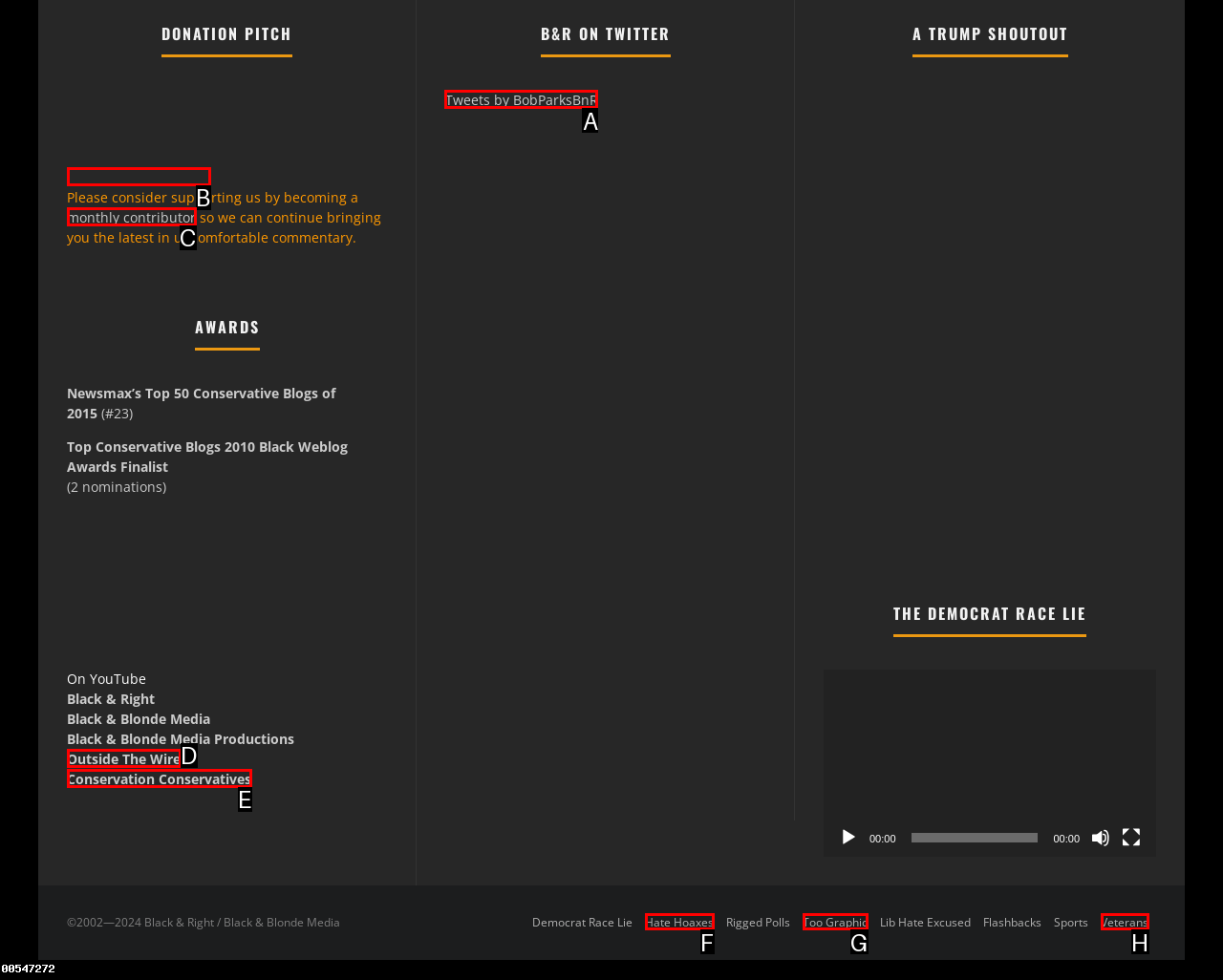Which letter corresponds to the correct option to complete the task: Check the 'Tweets by BobParksBnR'?
Answer with the letter of the chosen UI element.

A